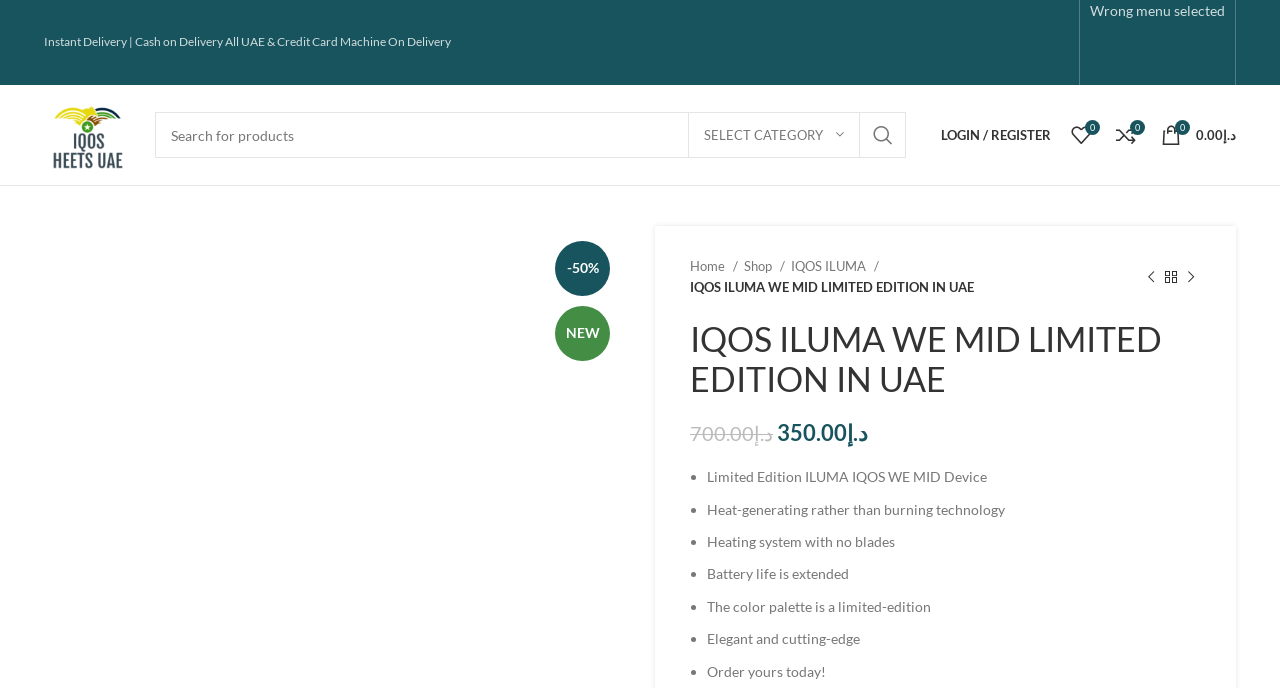Please specify the bounding box coordinates of the clickable region to carry out the following instruction: "Login or register". The coordinates should be four float numbers between 0 and 1, in the format [left, top, right, bottom].

[0.727, 0.167, 0.829, 0.225]